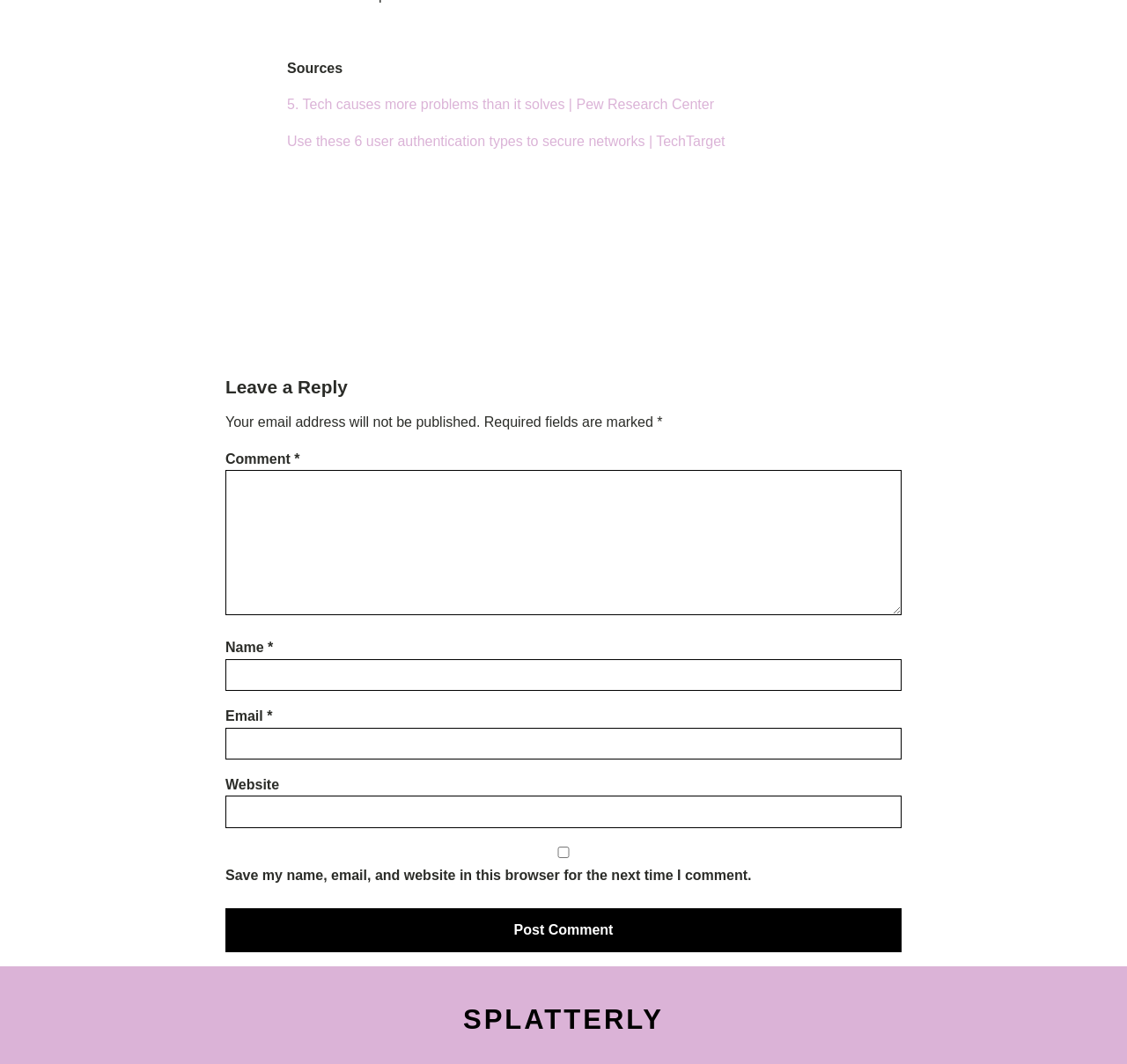Determine the bounding box for the HTML element described here: "SPLATTERLY". The coordinates should be given as [left, top, right, bottom] with each number being a float between 0 and 1.

[0.031, 0.933, 0.969, 0.985]